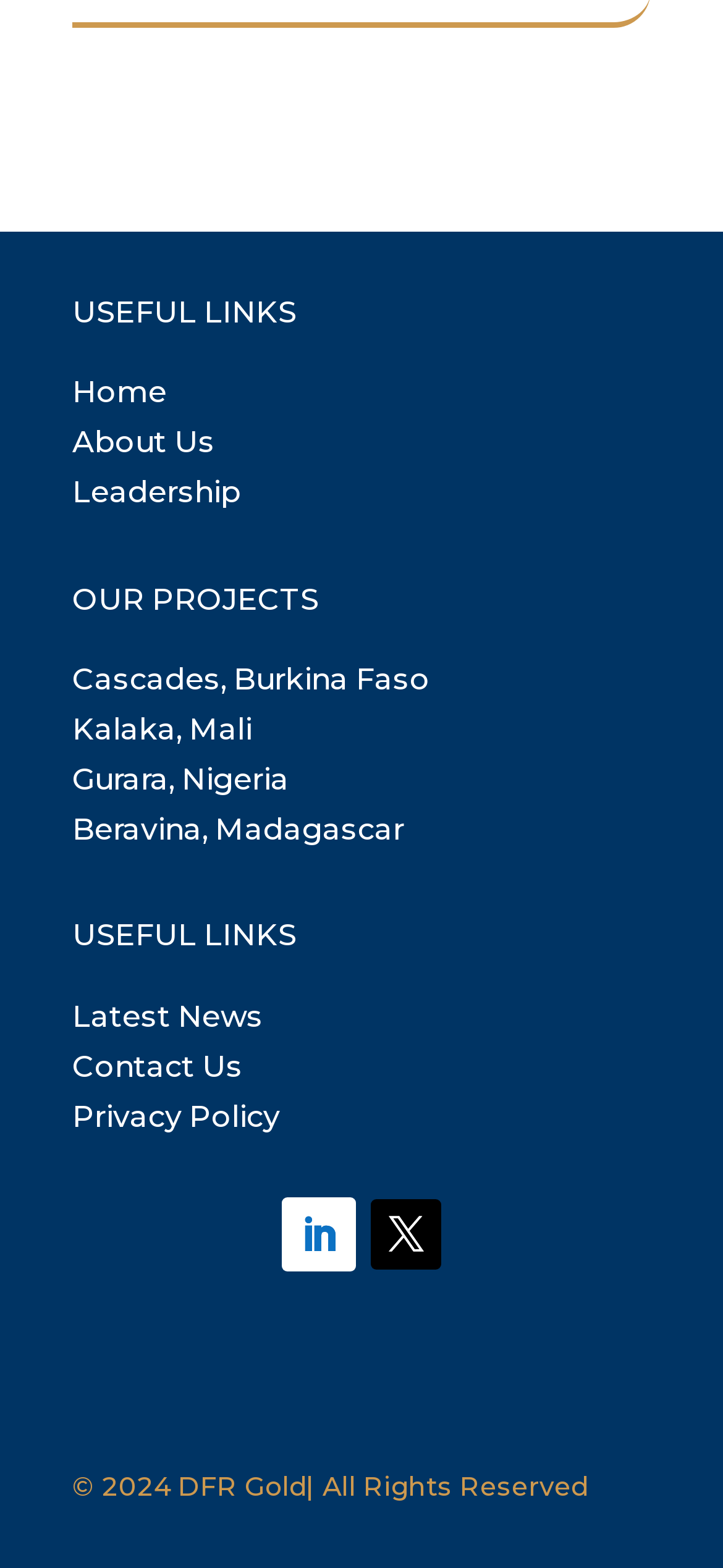Examine the screenshot and answer the question in as much detail as possible: How many sections are there on the webpage?

I identified three main sections on the webpage: 'USEFUL LINKS', 'OUR PROJECTS', and the copyright information section at the bottom.